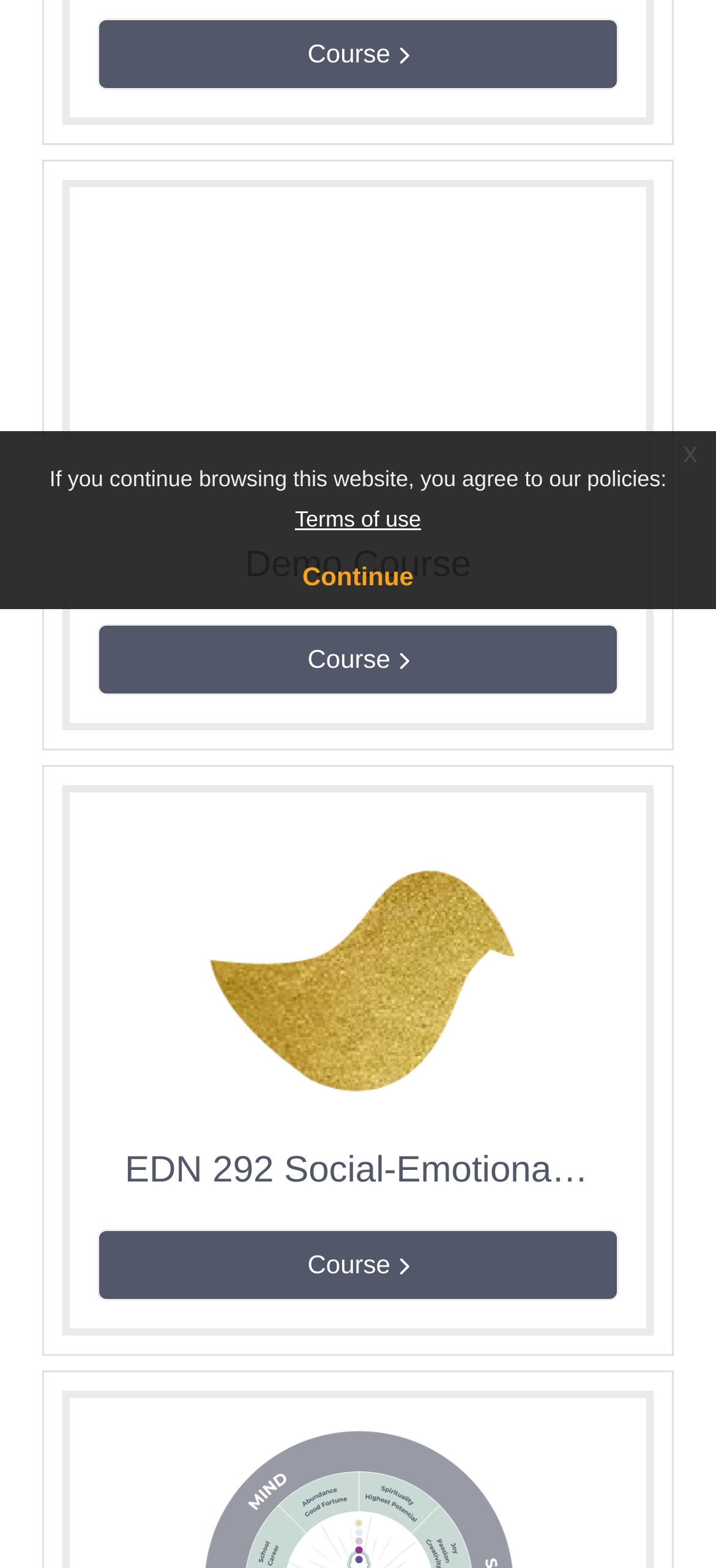Find the bounding box of the UI element described as follows: "EDN 292 Social-Emotional Intelligence".

[0.174, 0.734, 0.826, 0.761]